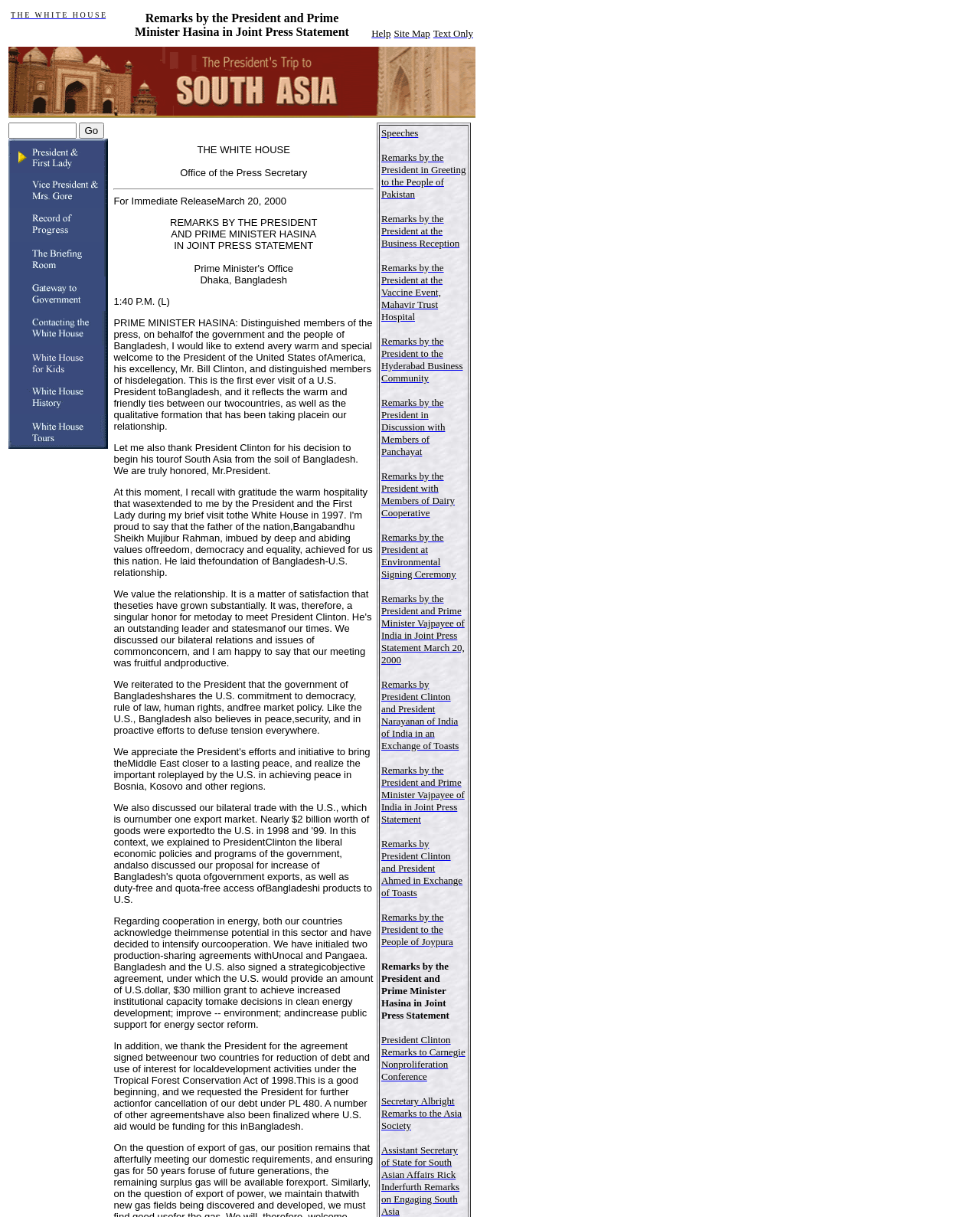Please identify the bounding box coordinates of the region to click in order to complete the task: "View Paul Robeson Collection". The coordinates must be four float numbers between 0 and 1, specified as [left, top, right, bottom].

None